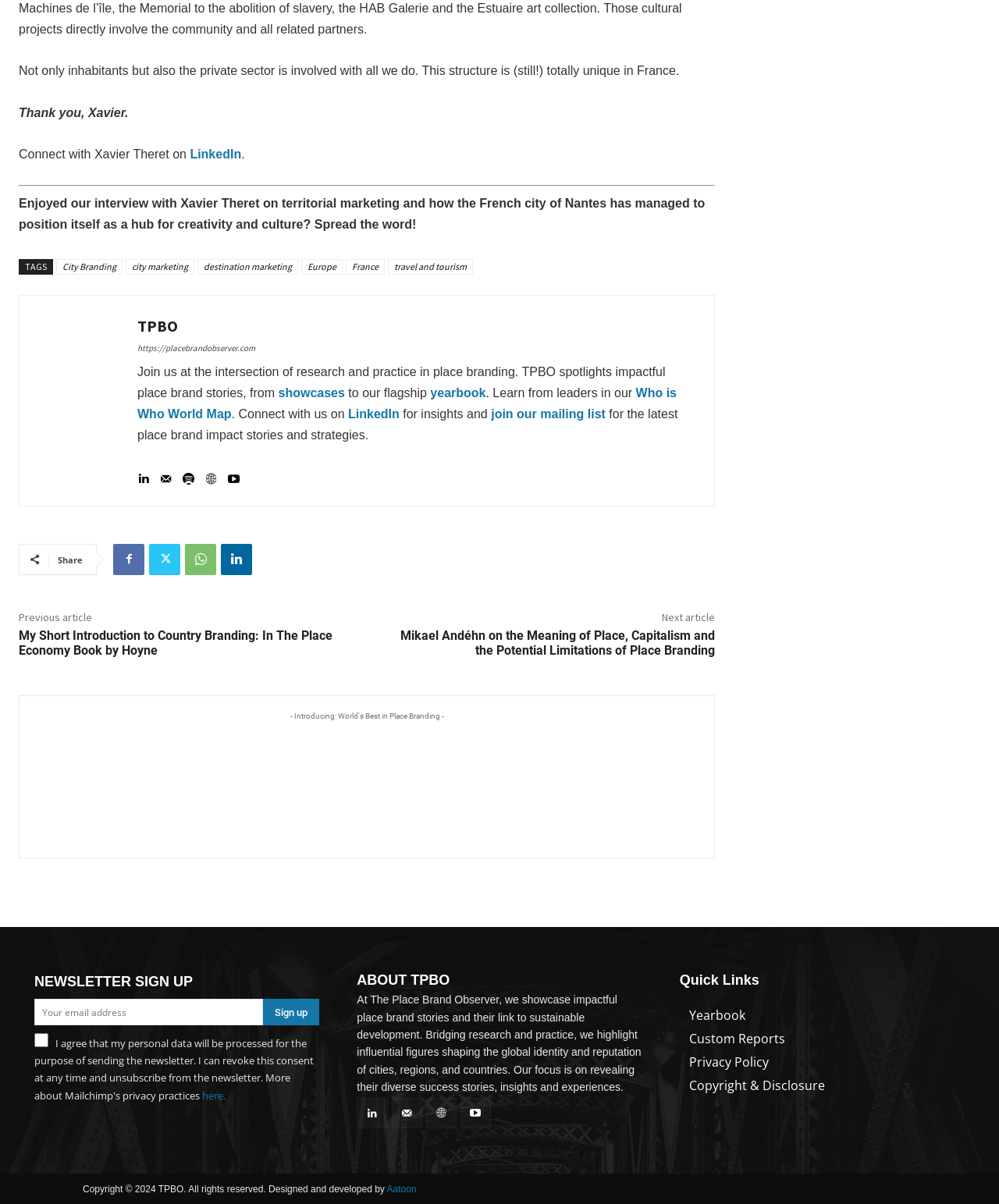What is the purpose of TPBO?
Please provide a detailed and thorough answer to the question.

The text 'At The Place Brand Observer, we showcase impactful place brand stories and their link to sustainable development.' indicates that the purpose of TPBO is to showcase impactful place brand stories.